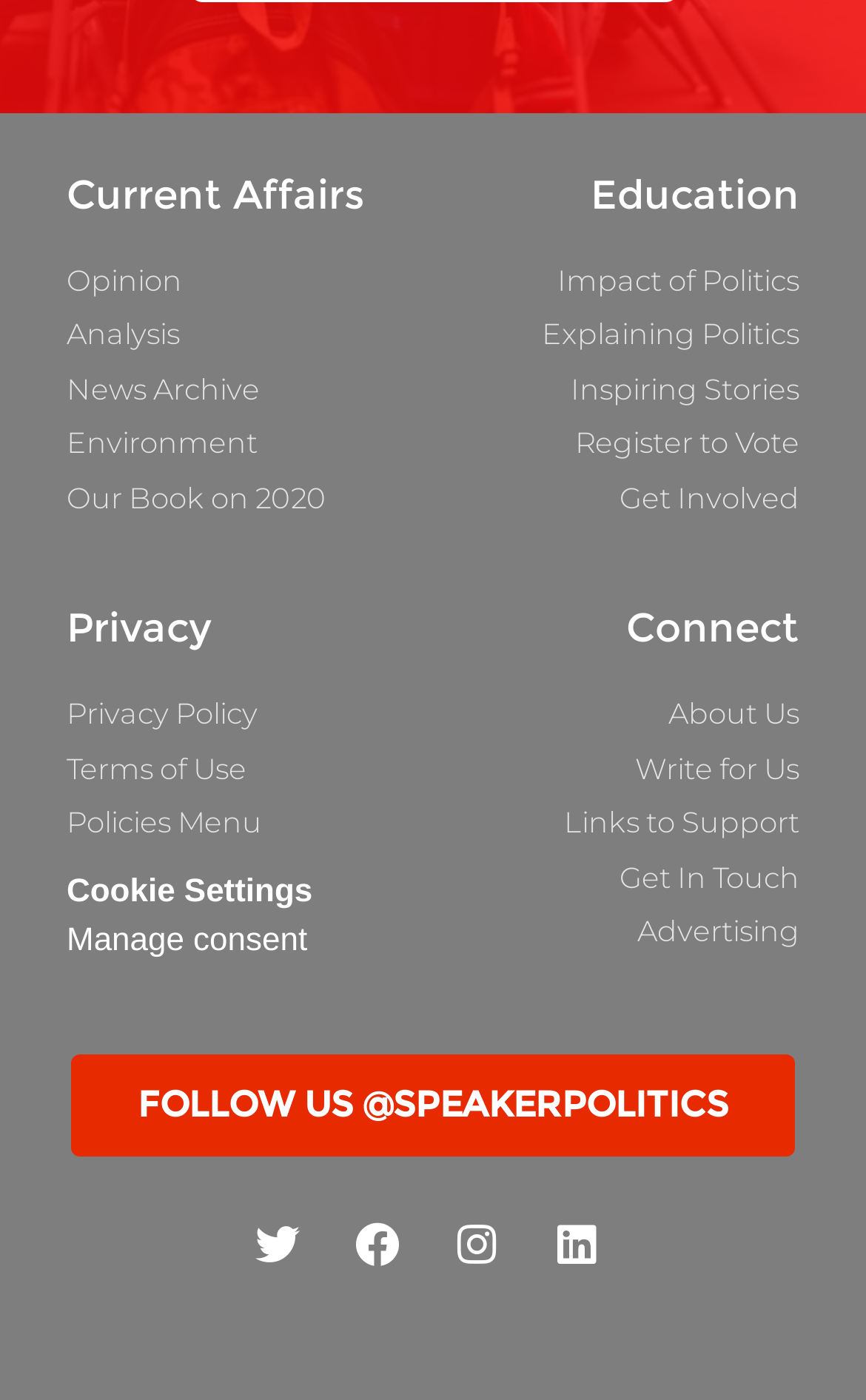Please provide the bounding box coordinates for the element that needs to be clicked to perform the instruction: "Learn about privacy policy". The coordinates must consist of four float numbers between 0 and 1, formatted as [left, top, right, bottom].

[0.064, 0.495, 0.474, 0.526]